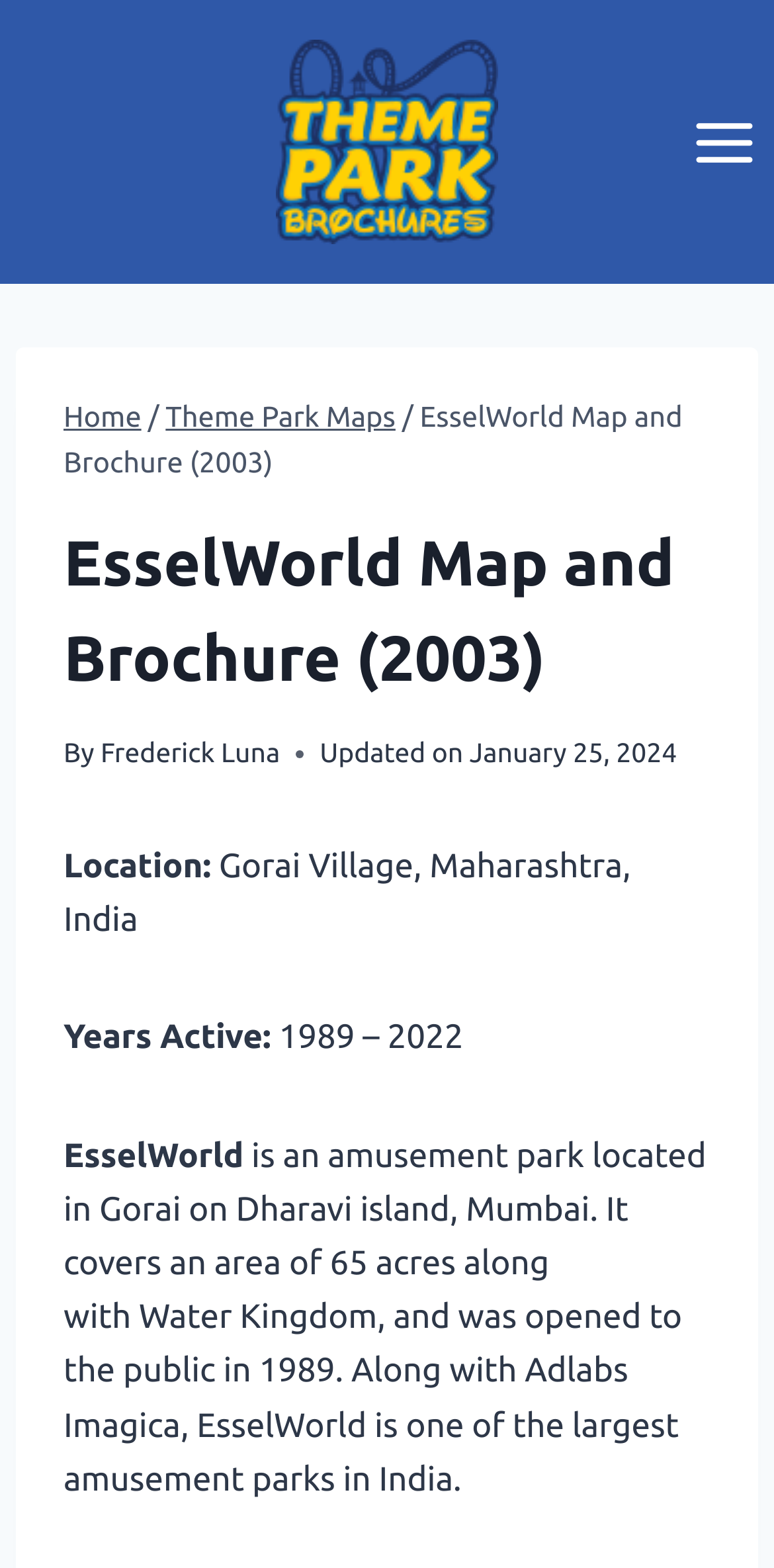Give a one-word or one-phrase response to the question: 
Where is EsselWorld located?

Gorai Village, Maharashtra, India